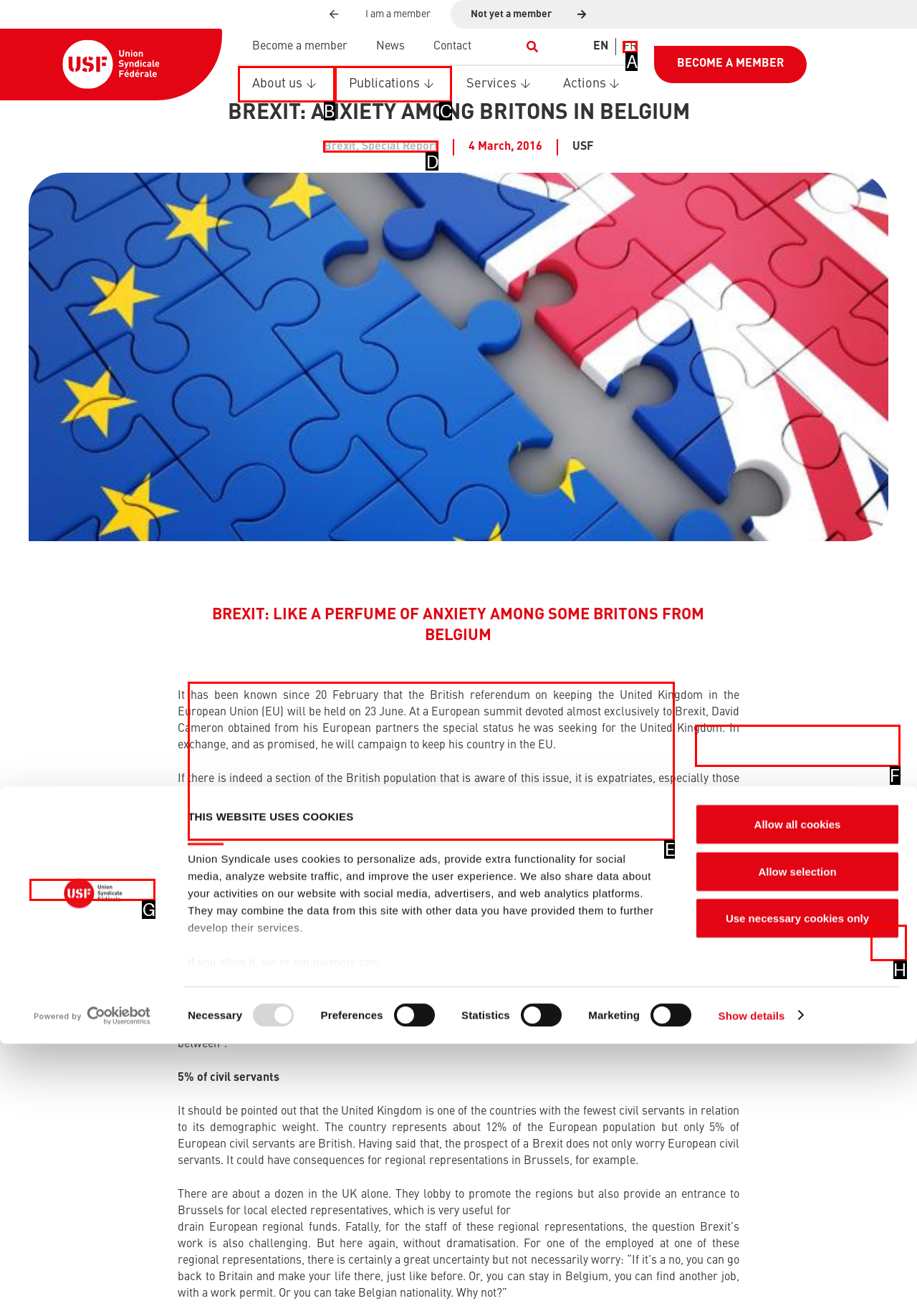Which HTML element should be clicked to complete the task: Read the Brexit special report? Answer with the letter of the corresponding option.

D